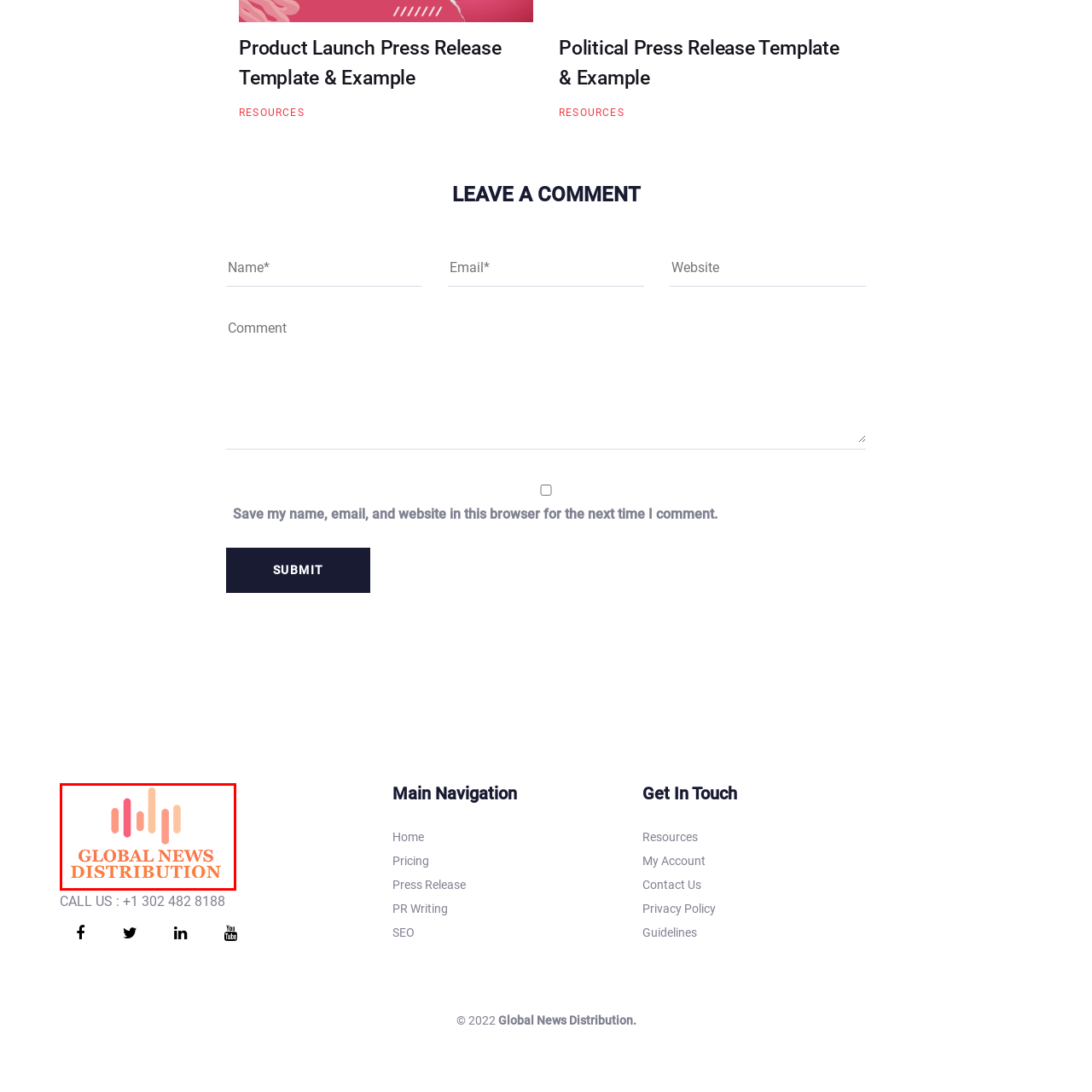What is the font color of the text 'GLOBAL NEWS DISTRIBUTION'?
Examine the image enclosed within the red bounding box and provide a comprehensive answer relying on the visual details presented in the image.

The caption states that the bold text 'GLOBAL NEWS DISTRIBUTION' is prominently displayed in an orange hue, which reinforces the brand identity.